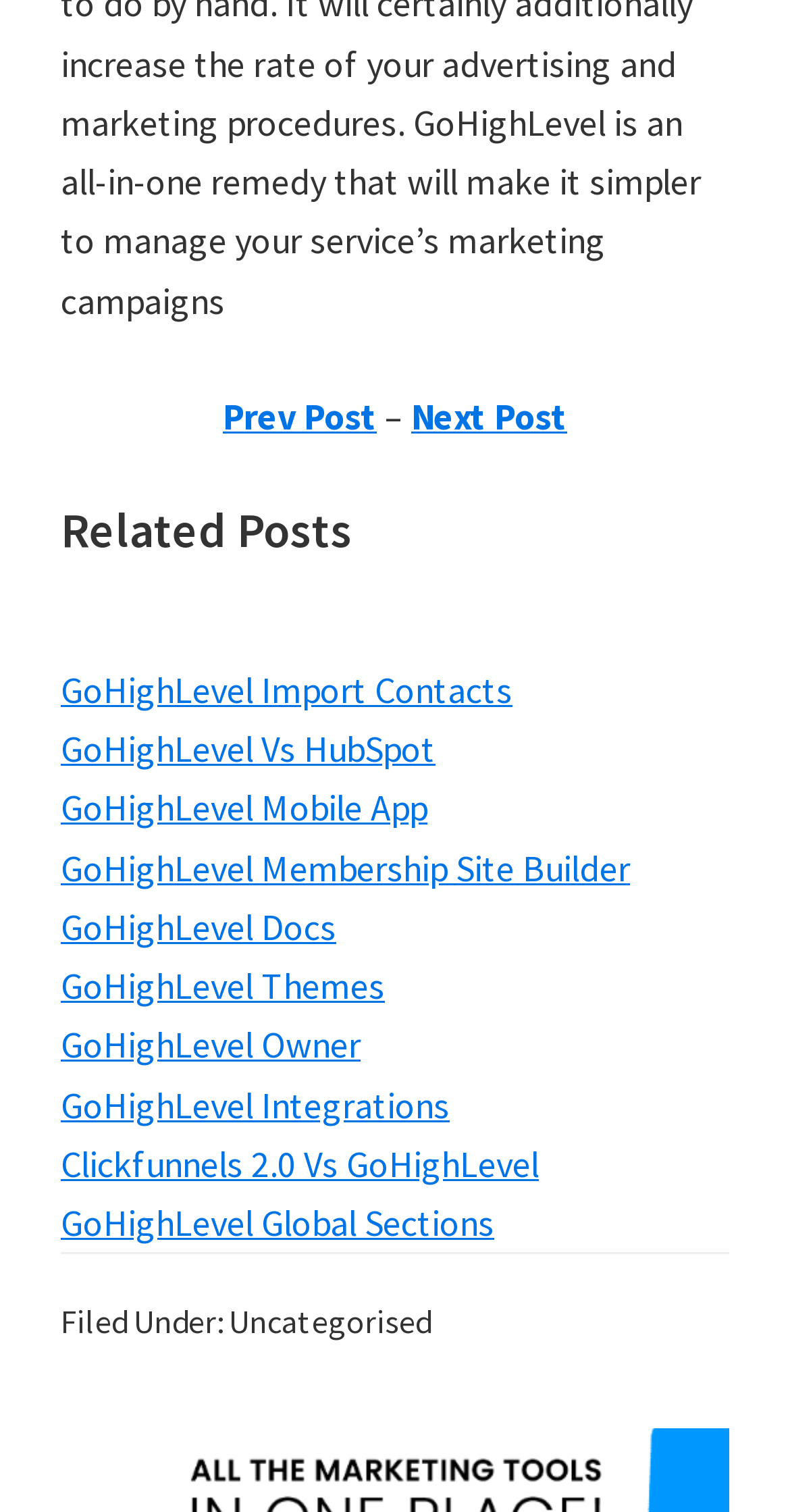How many links are in the related posts section?
Refer to the image and offer an in-depth and detailed answer to the question.

The related posts section contains 9 links, all of which have 'GoHighLevel' in their text. These links are likely related to different aspects of GoHighLevel, such as its features, integrations, and documentation.